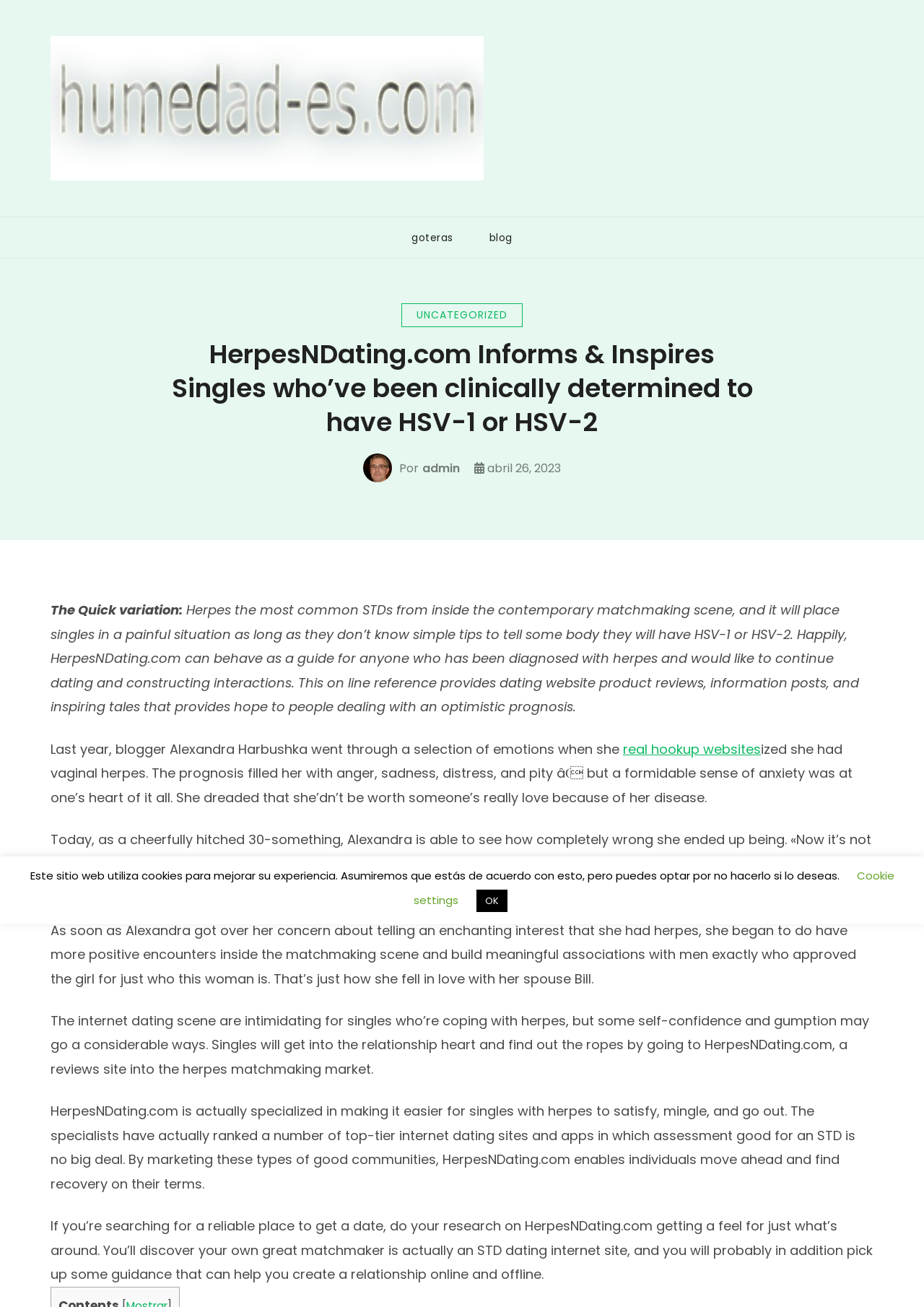Specify the bounding box coordinates for the region that must be clicked to perform the given instruction: "Check the date of the last post".

[0.528, 0.35, 0.607, 0.366]